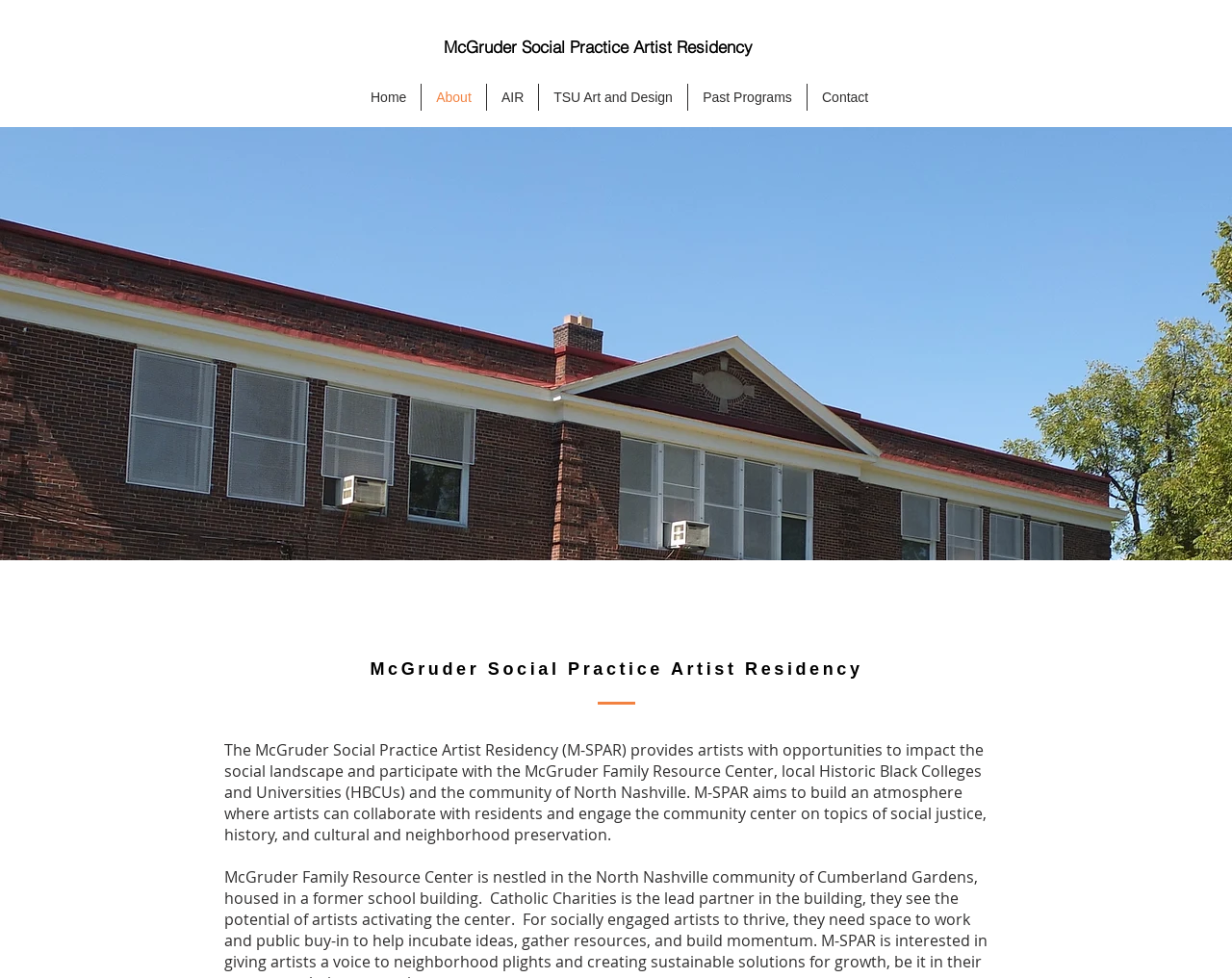What is the name of the artist residency?
Carefully analyze the image and provide a thorough answer to the question.

I found the answer by looking at the heading element with the text 'McGruder Social Practice Artist Residency' which appears twice on the webpage, indicating that it is the name of the artist residency.